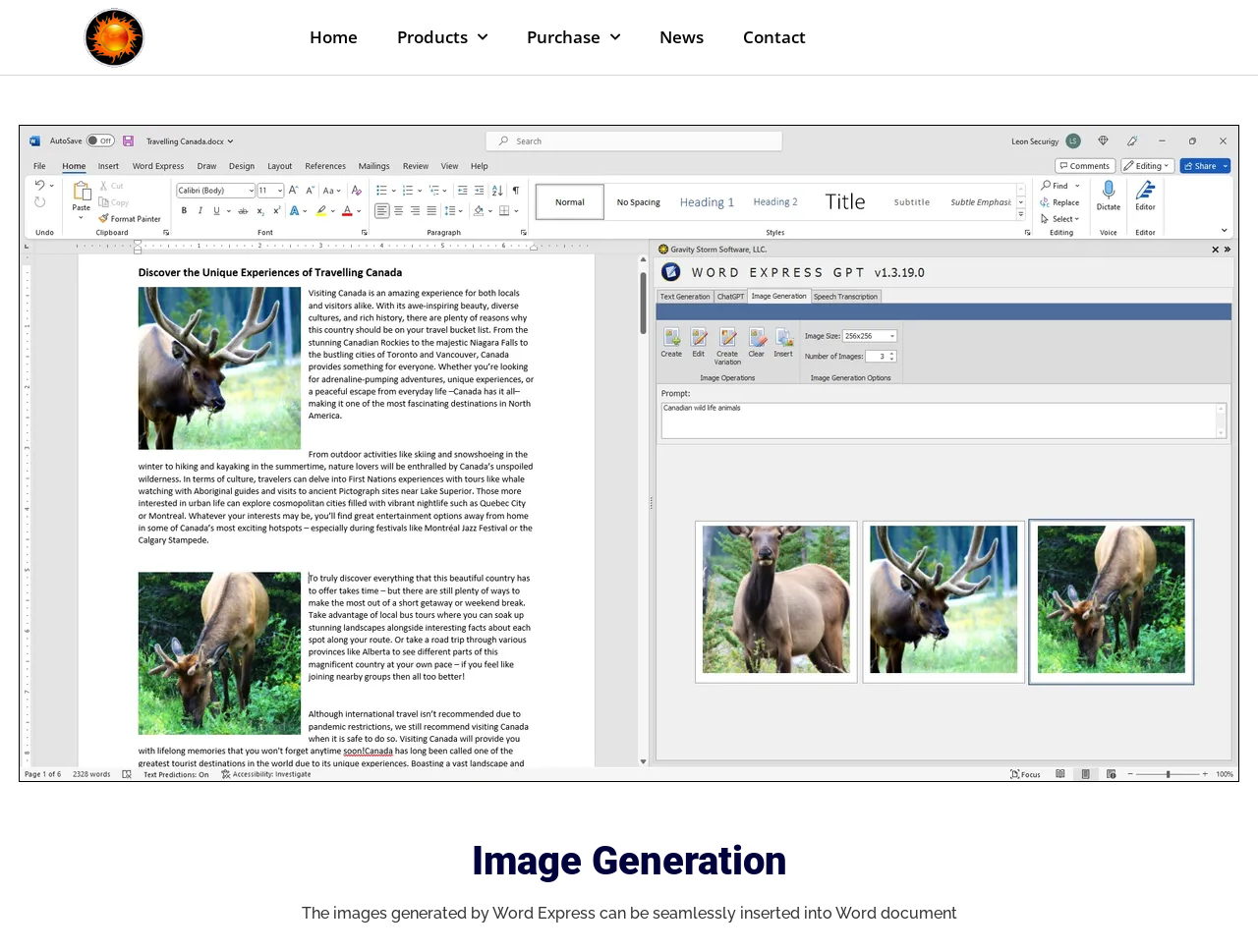Illustrate the webpage thoroughly, mentioning all important details.

The webpage is promoting Word Express, an innovative platform that utilizes AI technology to generate high-quality images. At the top, there is a prominent question "Looking for a powerful image-generation tool?" that grabs the user's attention. 

On the top-left corner, there is a link to "Gravity Storm Software" accompanied by an image with the same name. This element is positioned near the top edge of the page. 

To the right of the "Gravity Storm Software" link, there are four navigation links: "Home", "Products", a generic link with a popup menu, and "News" and "Contact" links. These links are aligned horizontally and are positioned near the top edge of the page.

Below the navigation links, there is a large image that occupies most of the page's width. This image is positioned in the middle of the page, leaving some space at the top and bottom.

At the bottom of the page, there is a heading "Image Generation" followed by a paragraph of text that explains the benefits of using Word Express, specifically that the generated images can be seamlessly inserted into Word documents. This text is positioned near the bottom edge of the page.